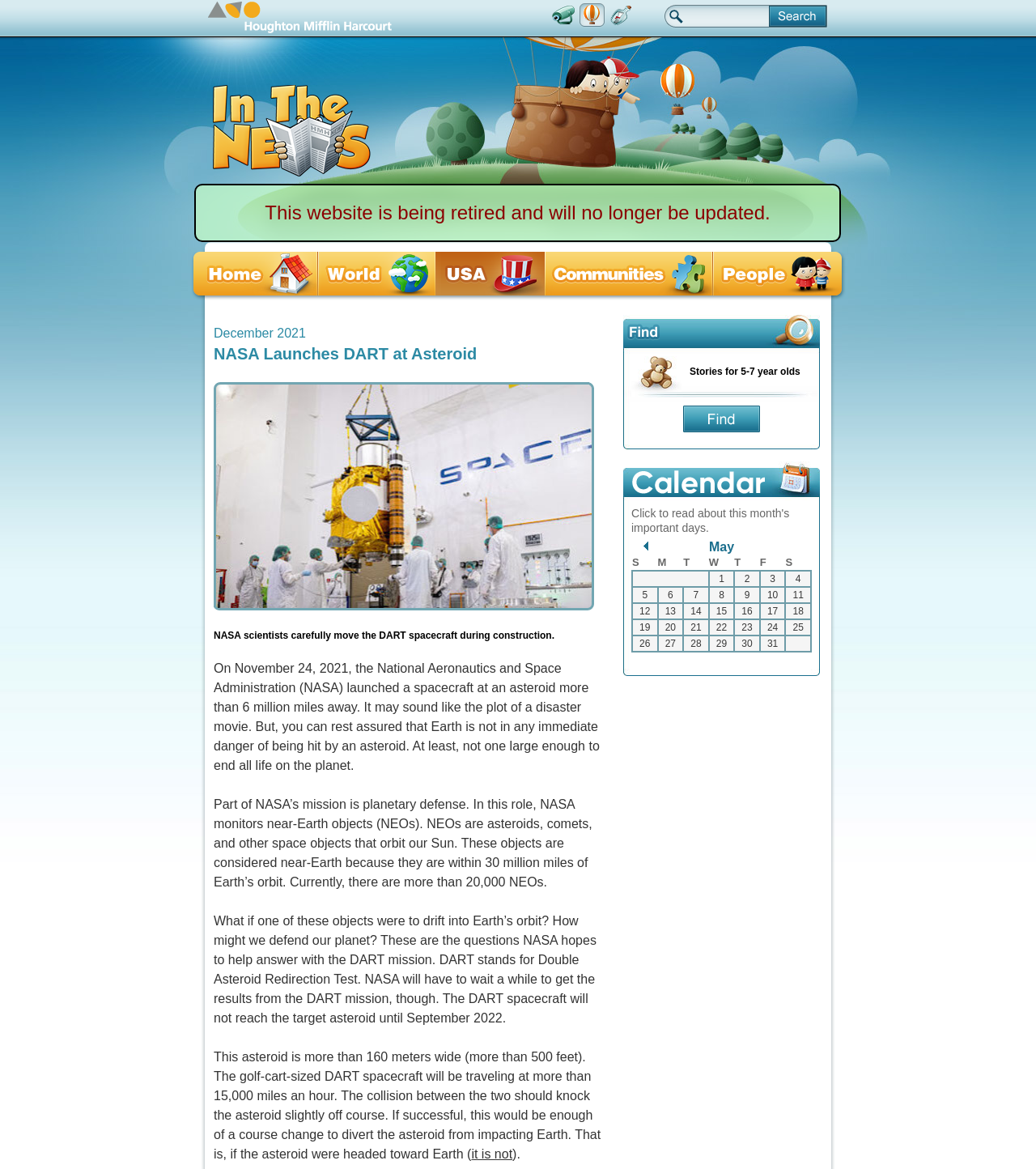Please identify the bounding box coordinates of the area that needs to be clicked to fulfill the following instruction: "Read about NASA Launches DART at Asteroid."

[0.206, 0.294, 0.586, 0.312]